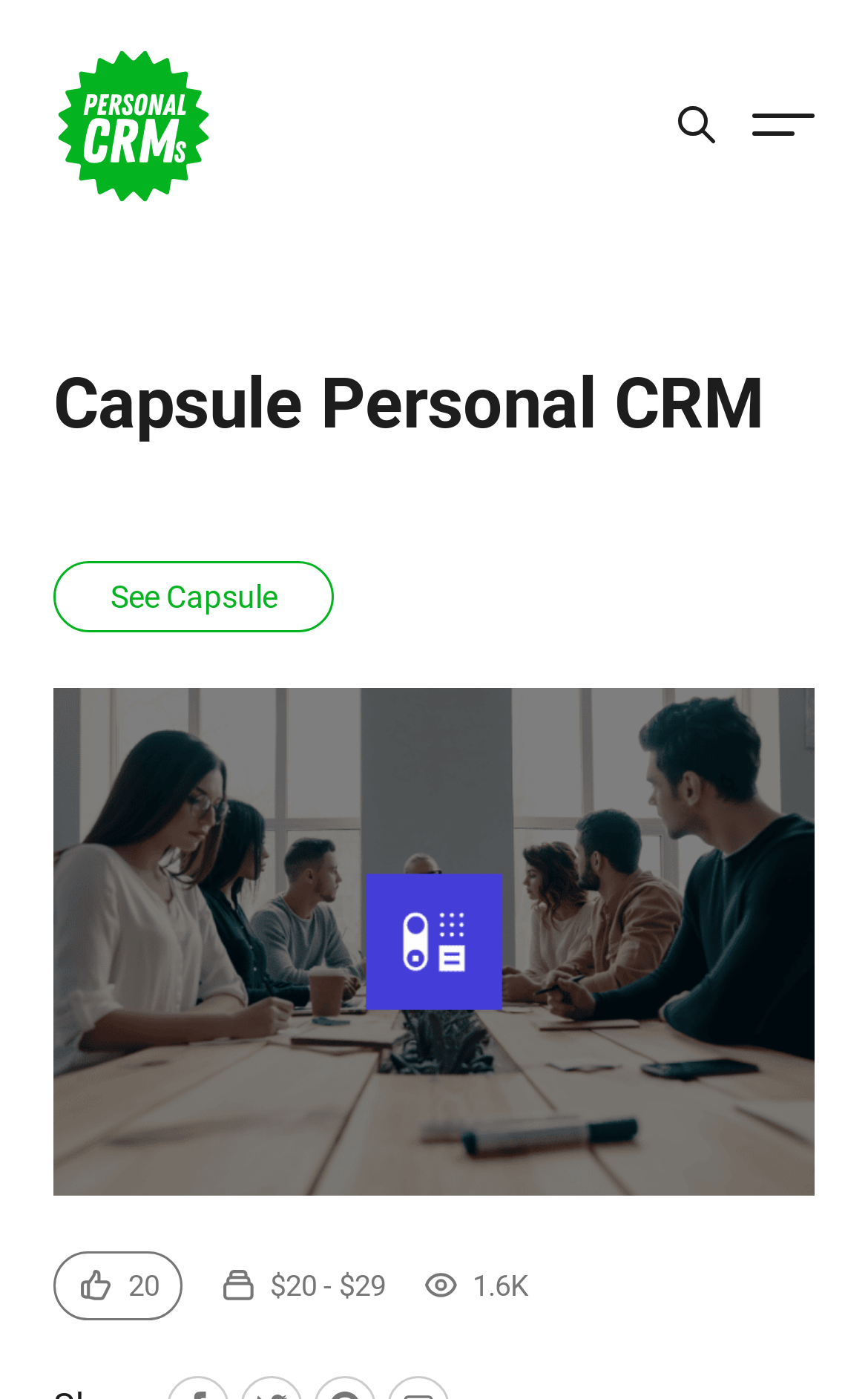Could you locate the bounding box coordinates for the section that should be clicked to accomplish this task: "See Capsule".

[0.062, 0.401, 0.385, 0.452]